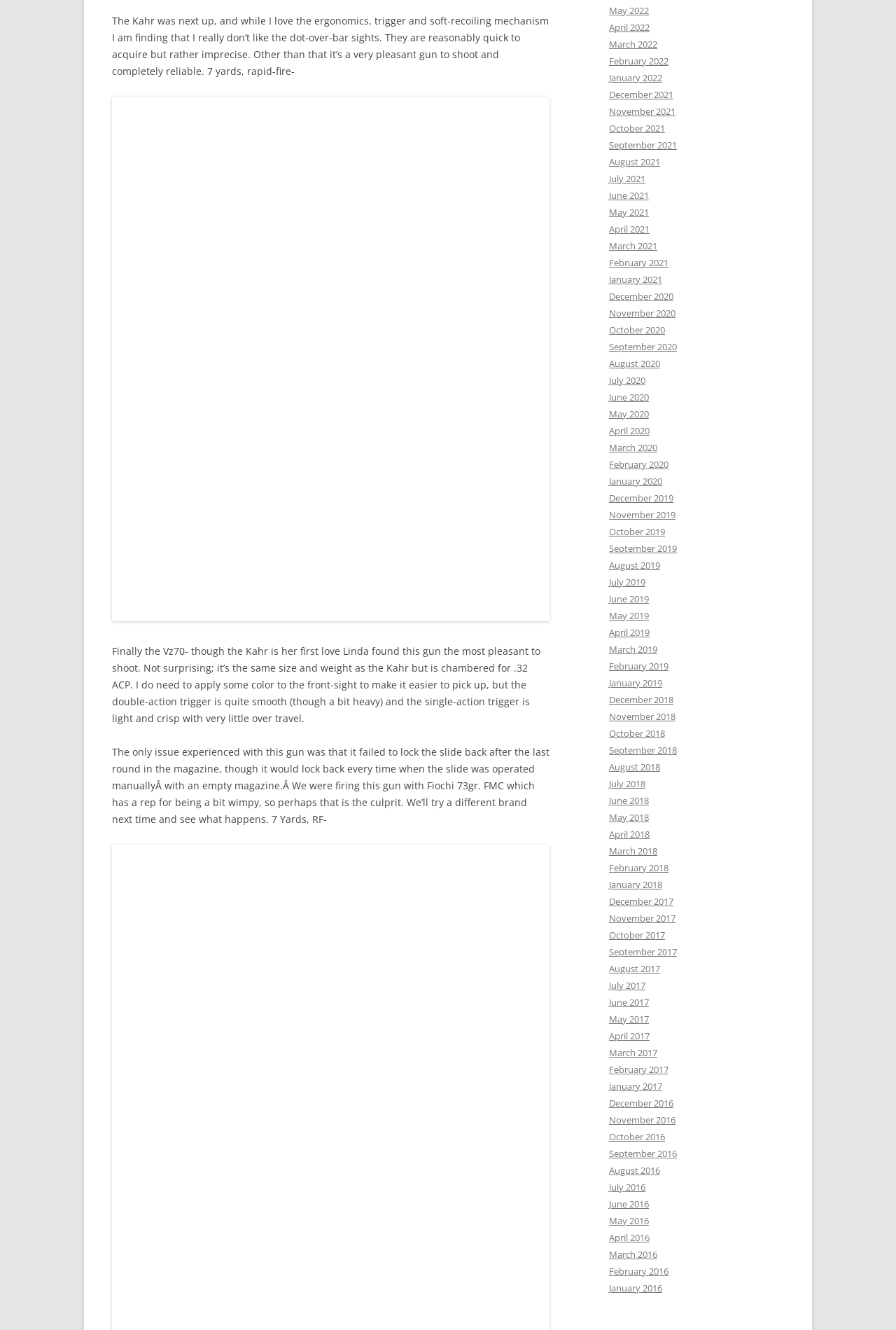Find the bounding box coordinates of the element you need to click on to perform this action: 'Check the experience with the Vz70 gun'. The coordinates should be represented by four float values between 0 and 1, in the format [left, top, right, bottom].

[0.125, 0.484, 0.603, 0.545]